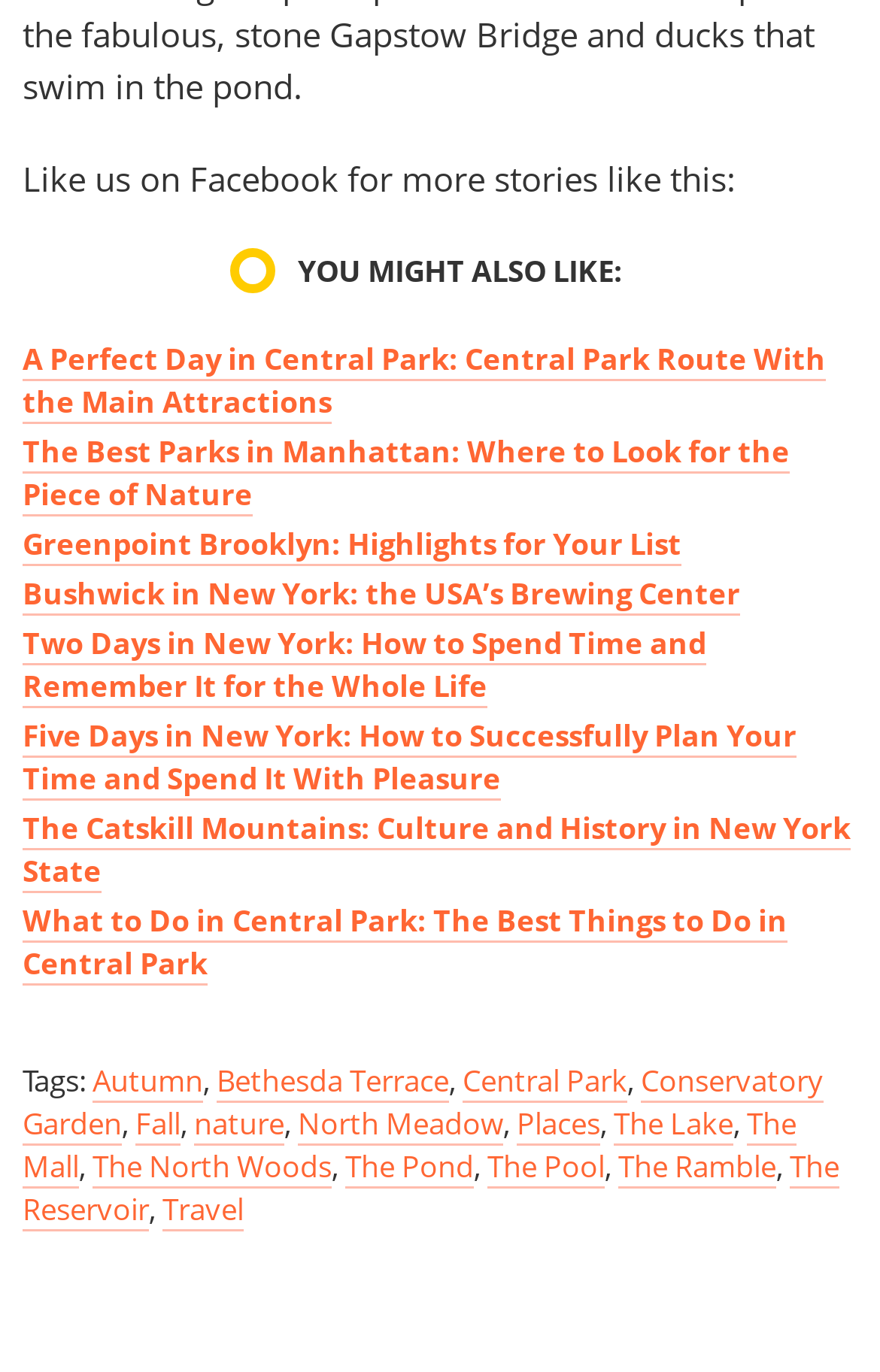What is the purpose of the 'Tags:' section?
By examining the image, provide a one-word or phrase answer.

Categorization